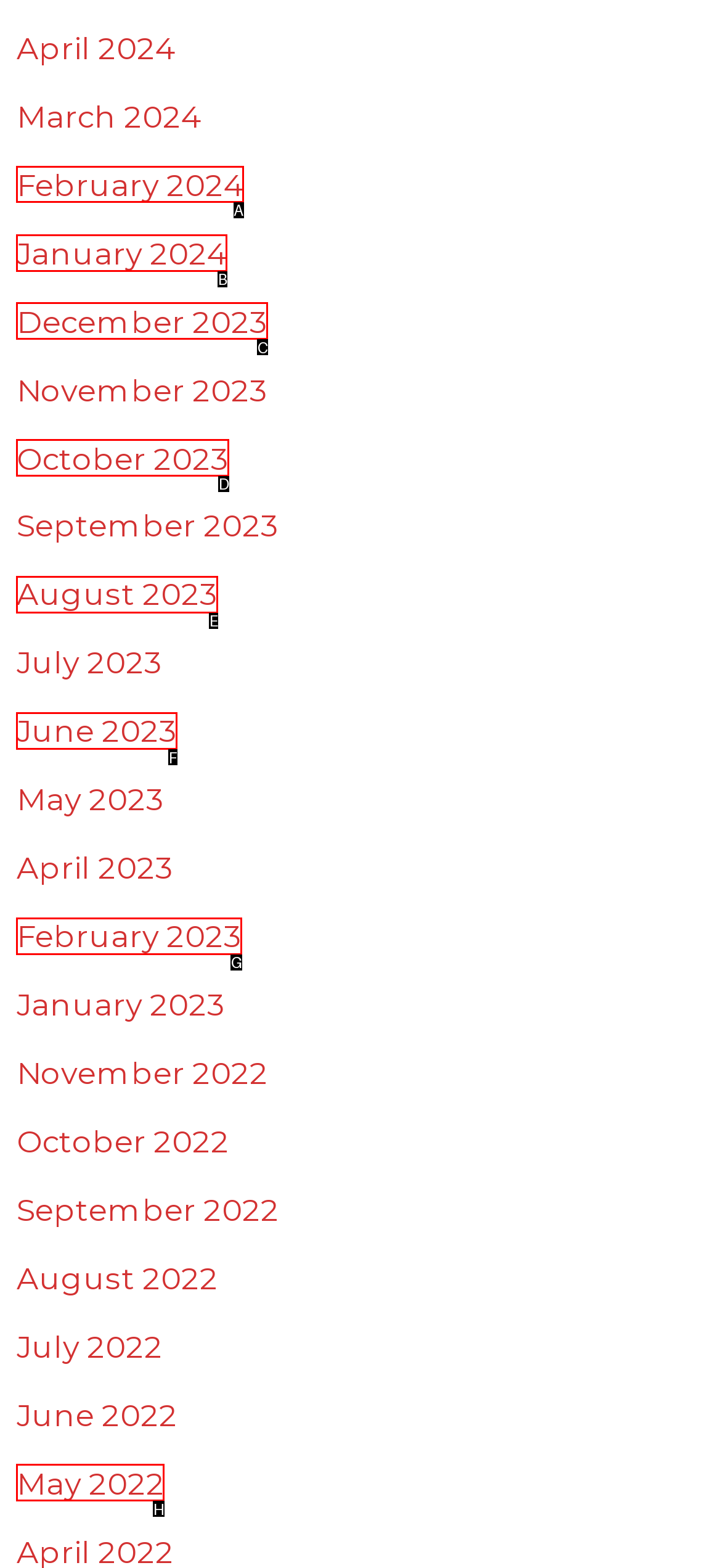Identify the correct UI element to click on to achieve the following task: browse February 2024 Respond with the corresponding letter from the given choices.

A